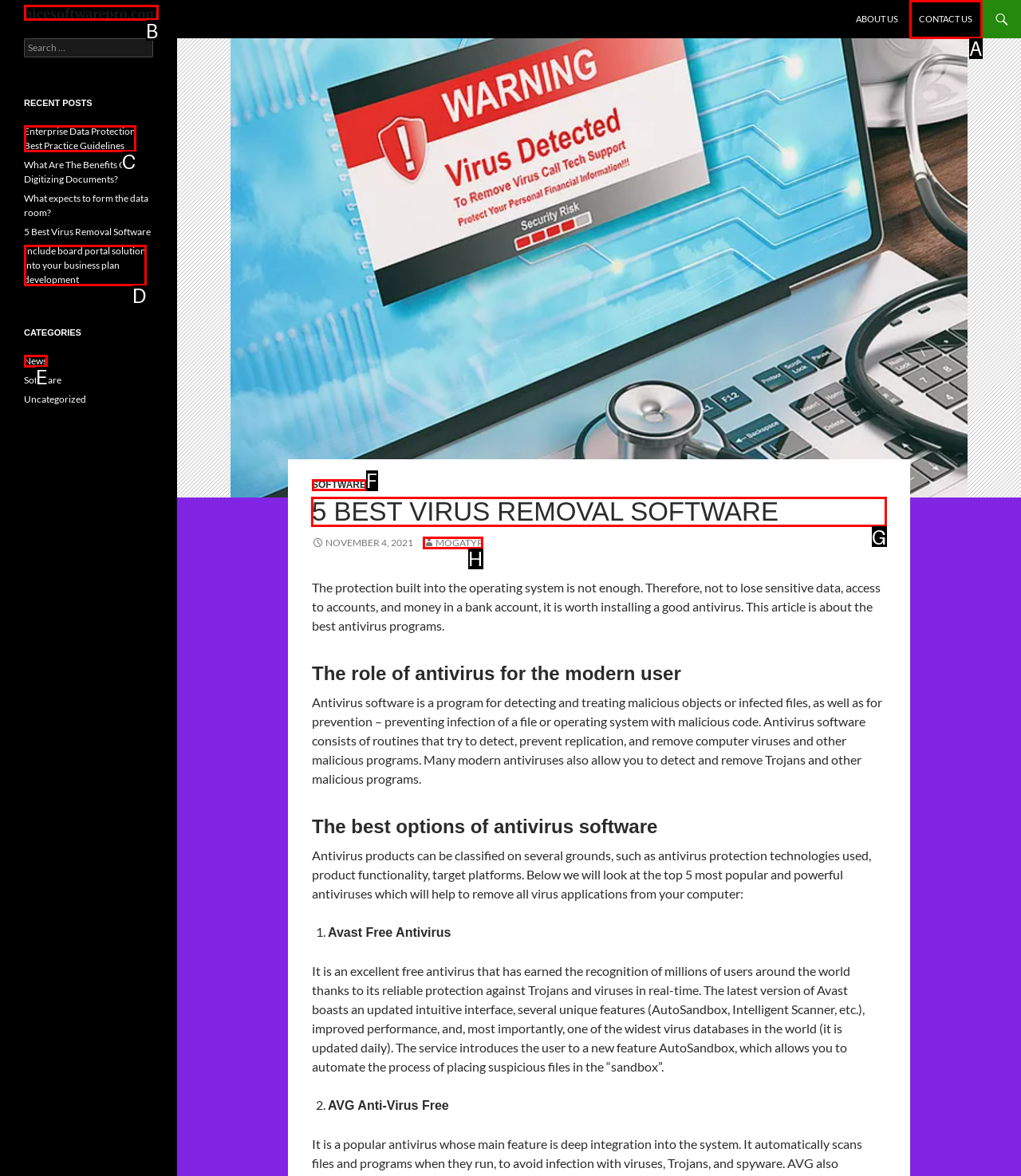Select the letter of the UI element you need to click to complete this task: Read more about Hook, Line, and Sinker: The Best Boat Rentals for Anglers in Big Bear!.

None